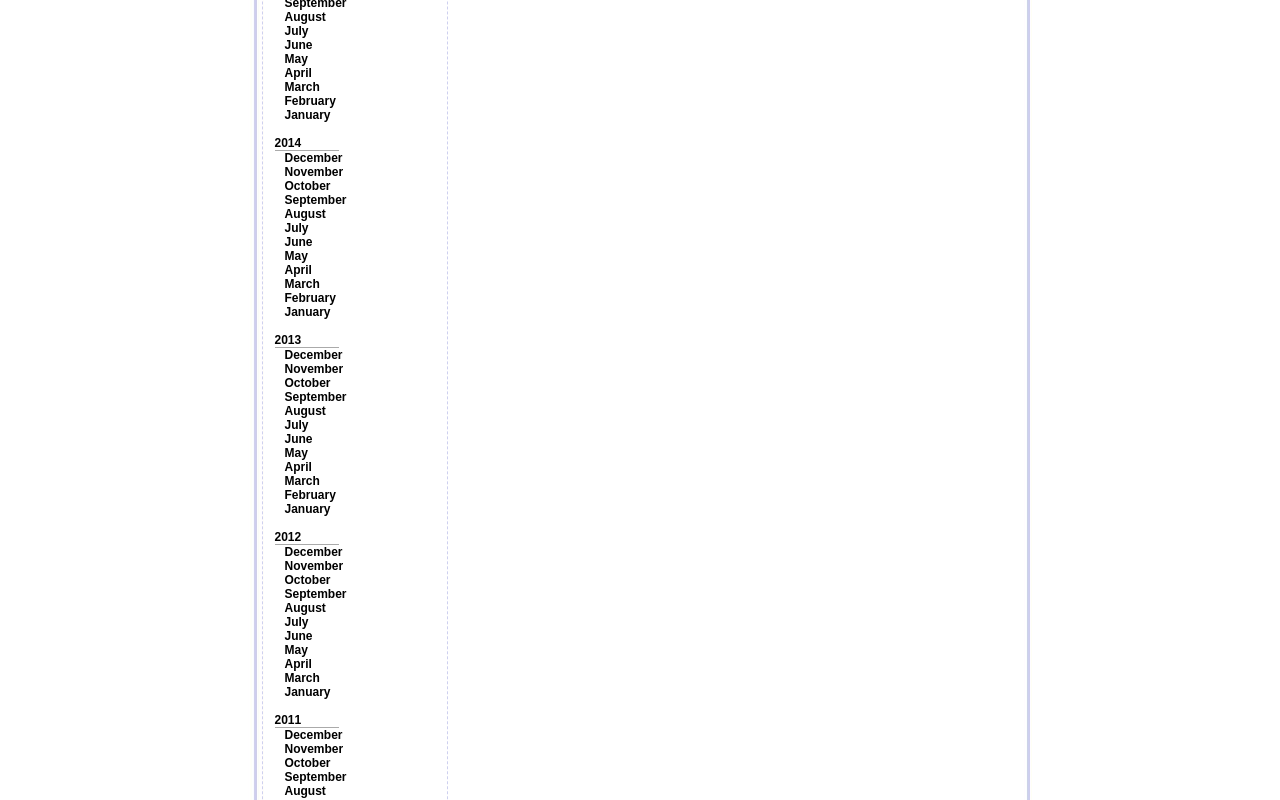Find the bounding box coordinates of the clickable region needed to perform the following instruction: "View 2014". The coordinates should be provided as four float numbers between 0 and 1, i.e., [left, top, right, bottom].

[0.214, 0.17, 0.235, 0.188]